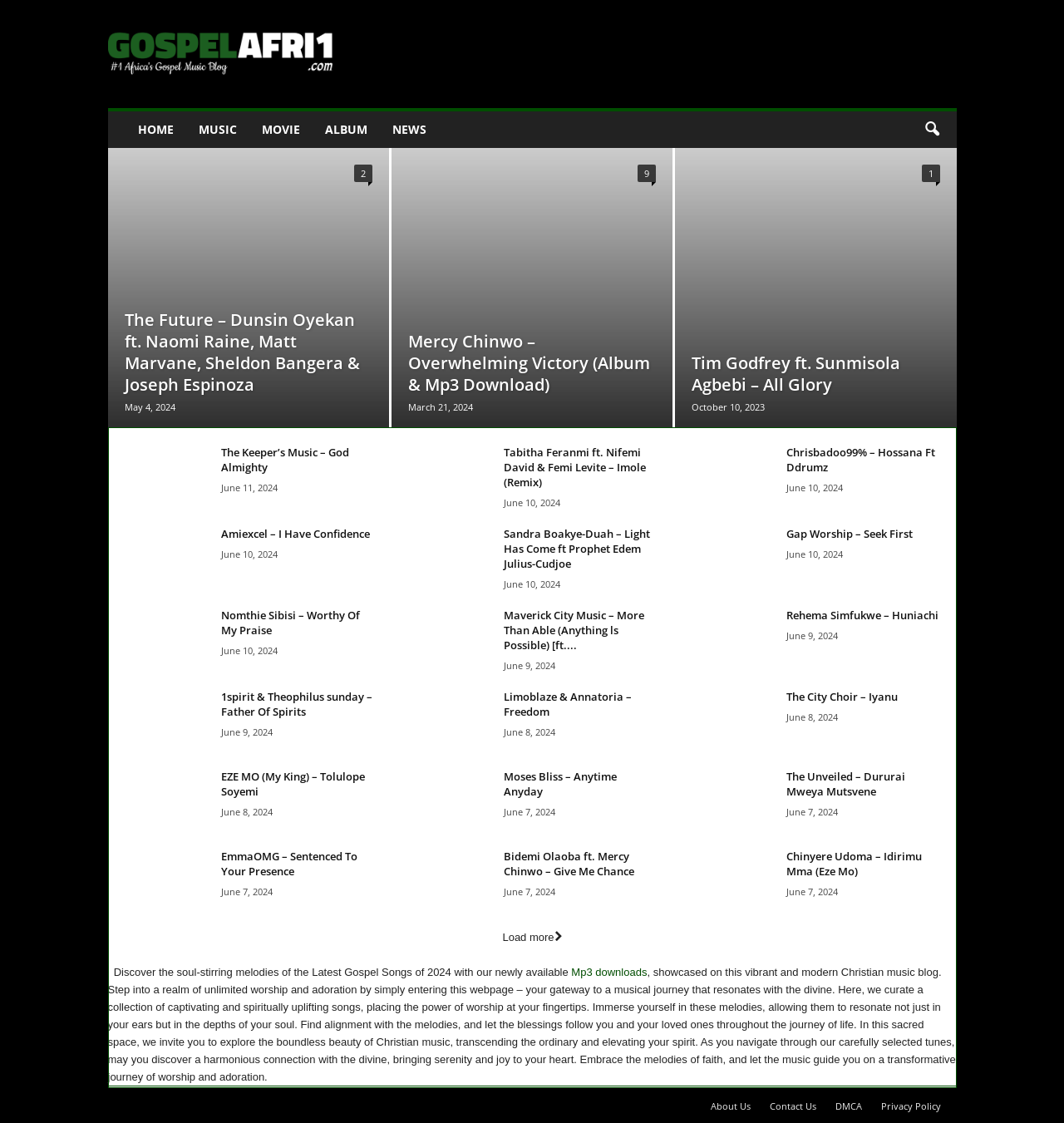Can you show the bounding box coordinates of the region to click on to complete the task described in the instruction: "Check out Mercy Chinwo – Overwhelming Victory (Album & Mp3 Download)"?

[0.368, 0.132, 0.632, 0.425]